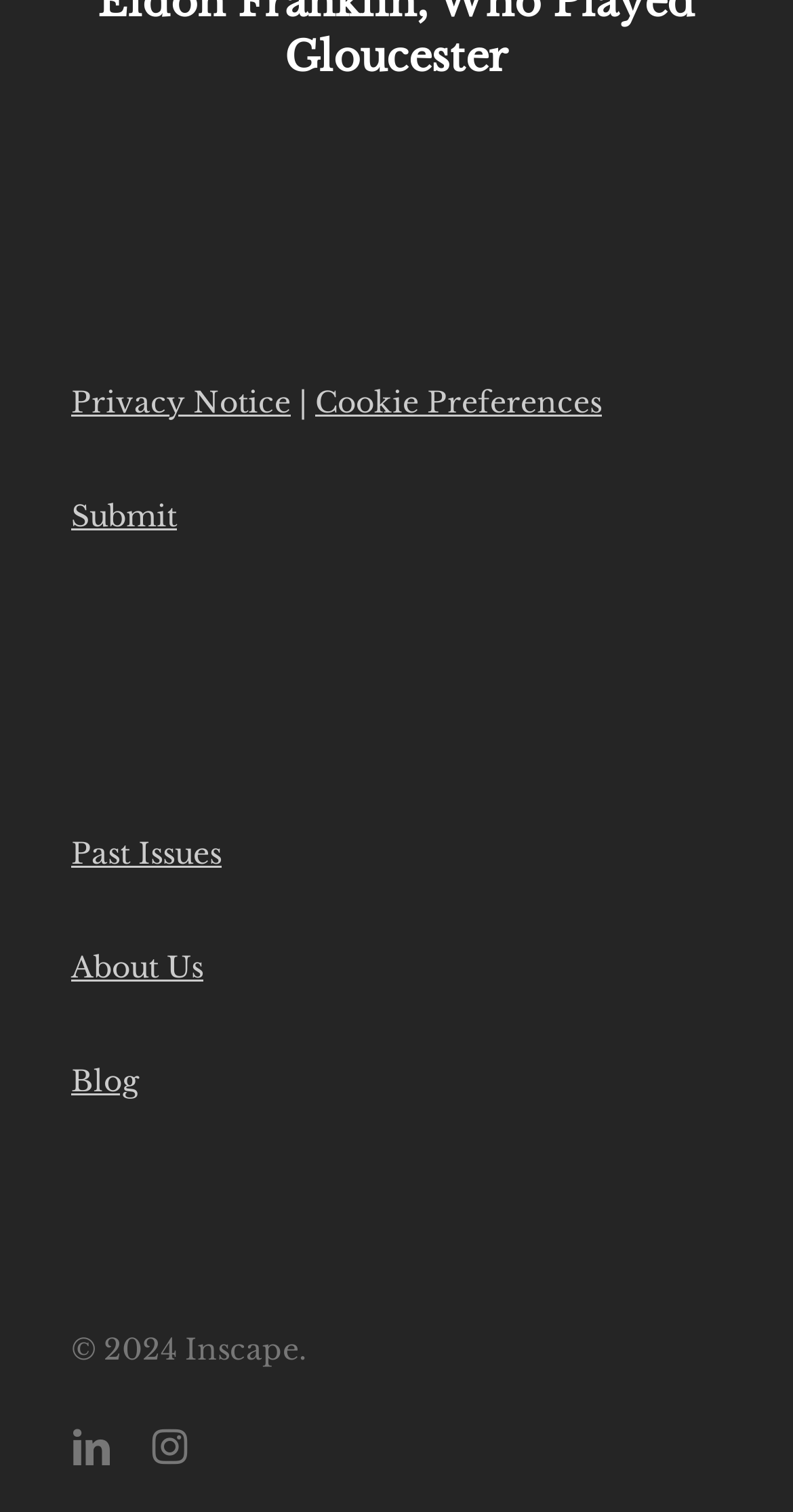How many social media links are present?
Using the image as a reference, give a one-word or short phrase answer.

2